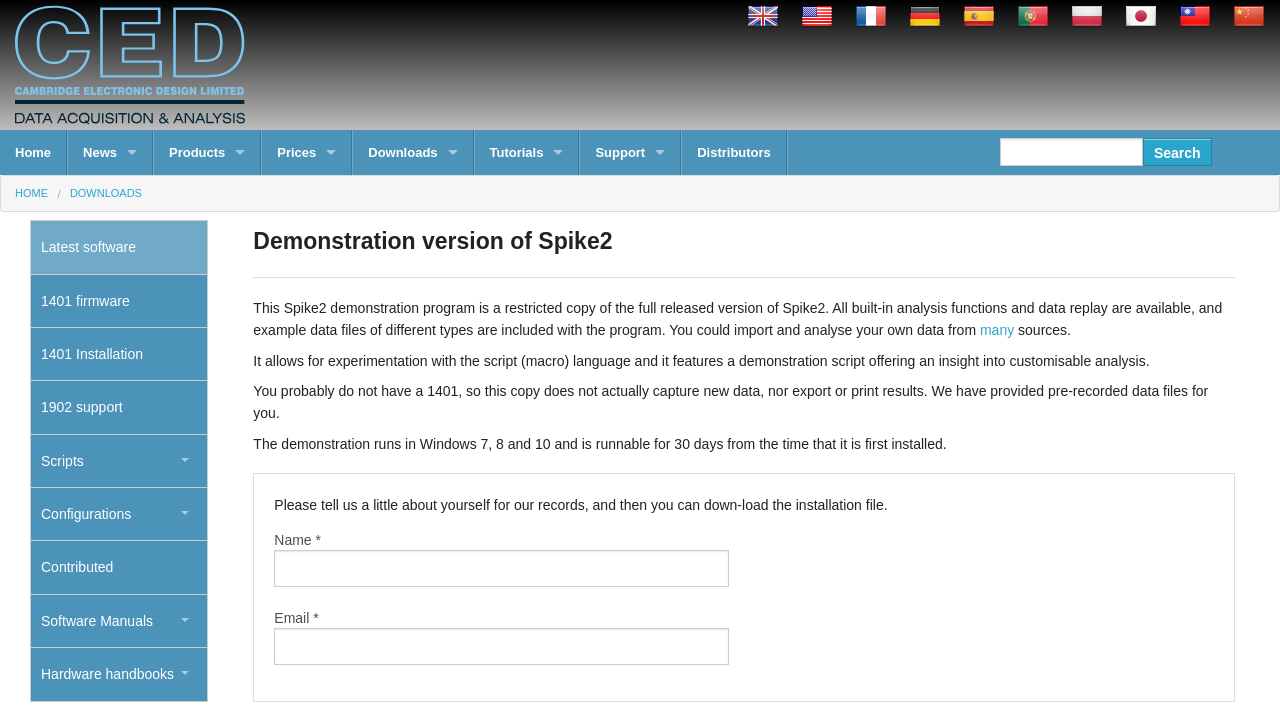Please specify the bounding box coordinates in the format (top-left x, top-left y, bottom-right x, bottom-right y), with values ranging from 0 to 1. Identify the bounding box for the UI component described as follows: parent_node: Email * name="email"

[0.214, 0.876, 0.57, 0.928]